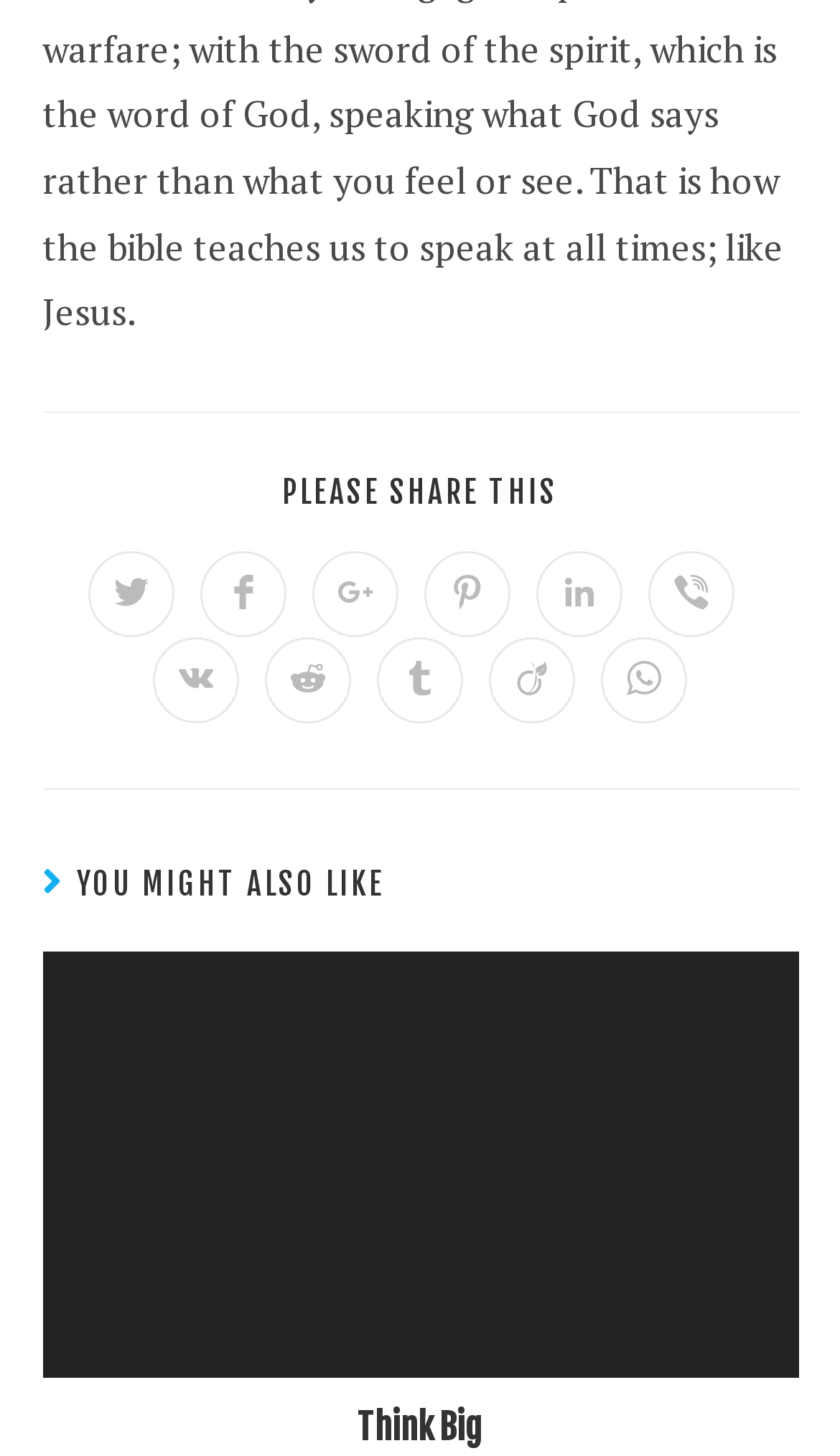Identify the bounding box coordinates for the region of the element that should be clicked to carry out the instruction: "Share on Facebook". The bounding box coordinates should be four float numbers between 0 and 1, i.e., [left, top, right, bottom].

[0.238, 0.378, 0.341, 0.437]